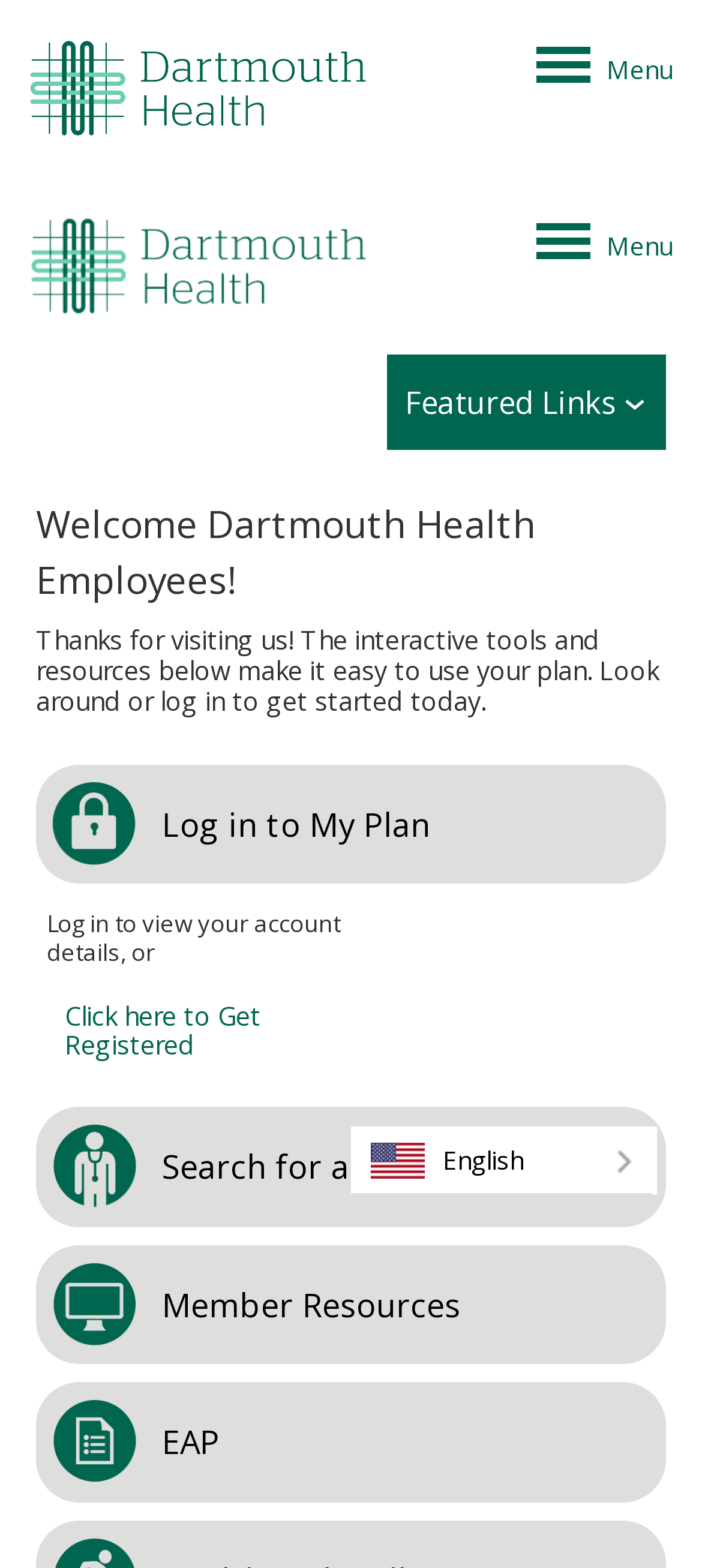What language is the webpage currently set to?
Based on the screenshot, answer the question with a single word or phrase.

English